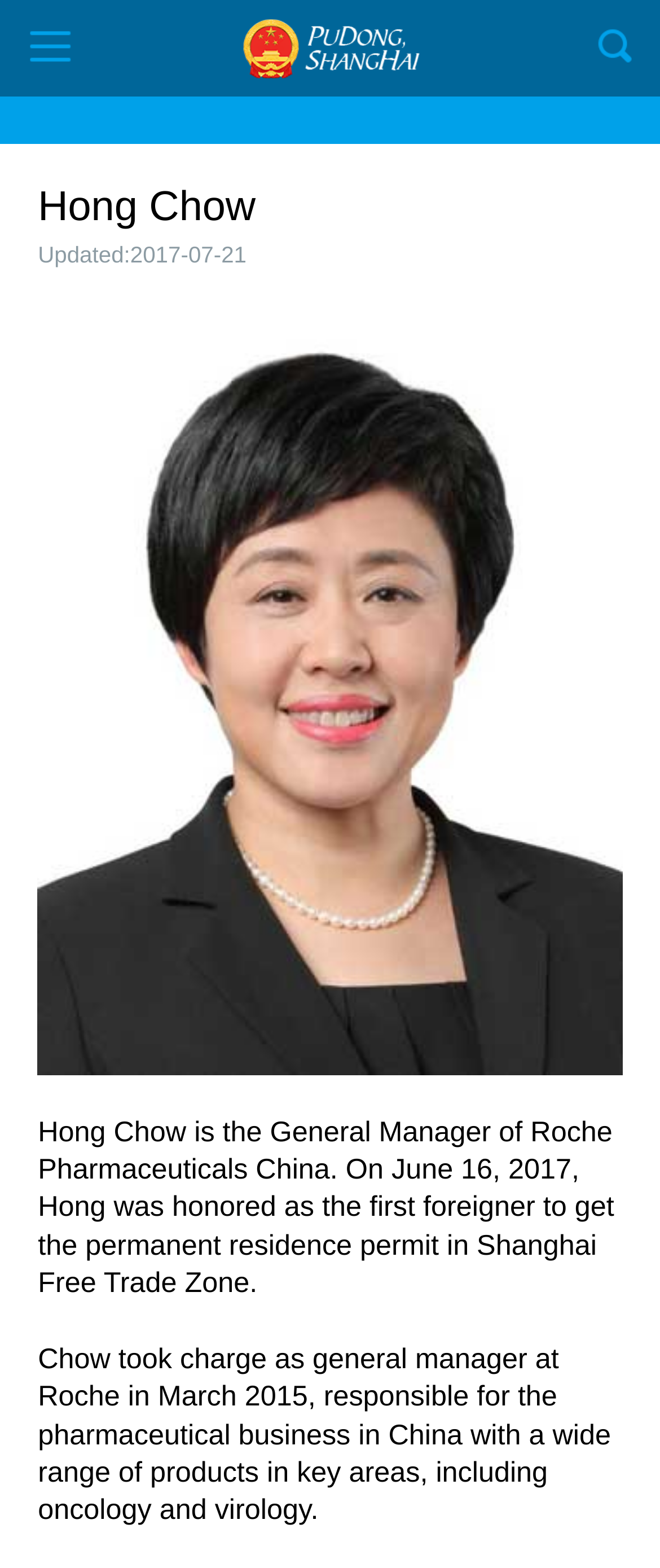What is the name of the zone where Hong Chow got the permanent residence permit?
Please respond to the question with a detailed and well-explained answer.

Based on the webpage content, Hong Chow got the permanent residence permit in Shanghai Free Trade Zone, as stated in the text 'Hong was honored as the first foreigner to get the permanent residence permit in Shanghai Free Trade Zone.'